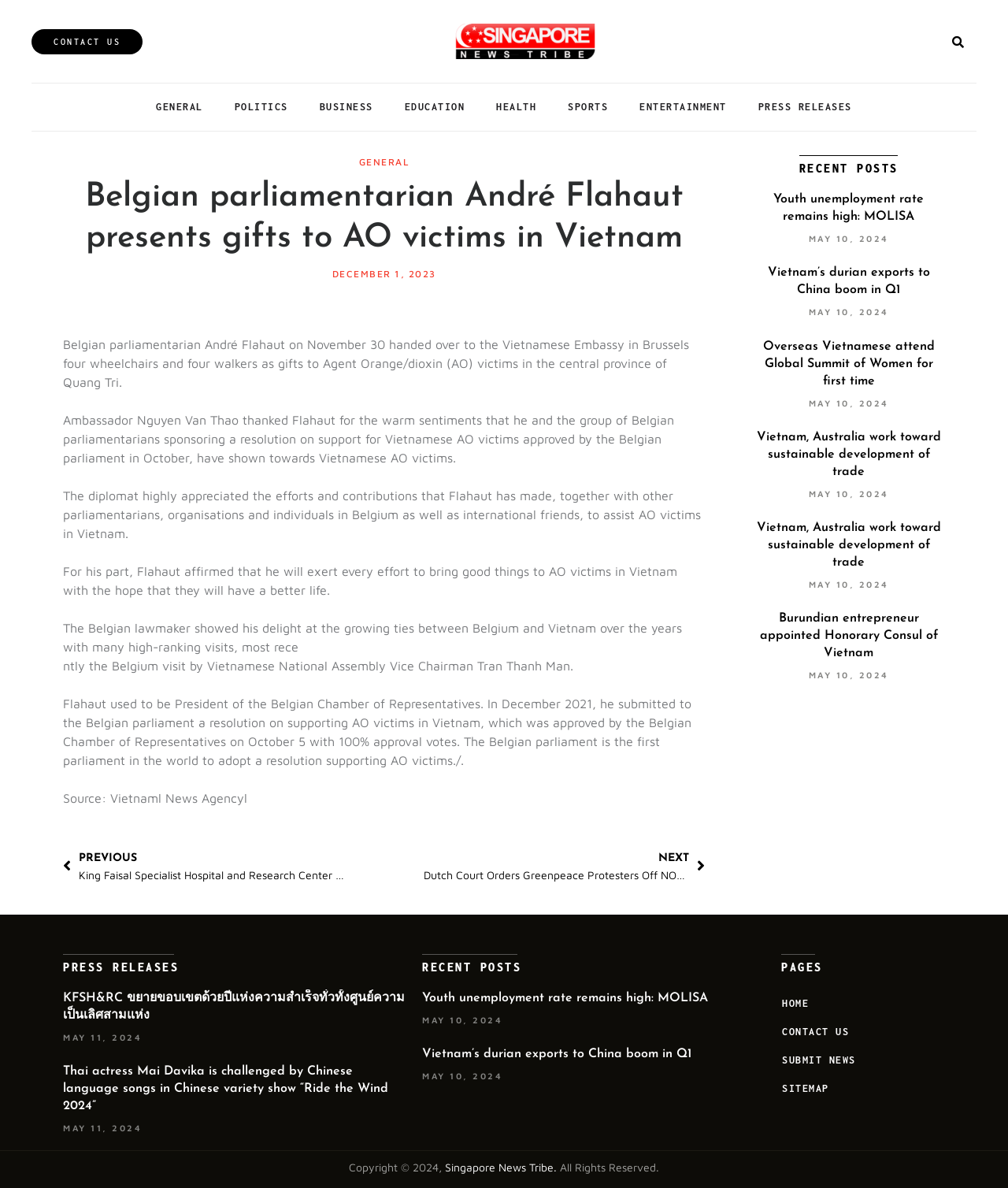How many recent posts are there?
Please answer the question with as much detail as possible using the screenshot.

I counted the number of articles in the 'RECENT POSTS' section, which are 5, including 'Youth unemployment rate remains high: MOLISA', 'Vietnam’s durian exports to China boom in Q1', and three others.